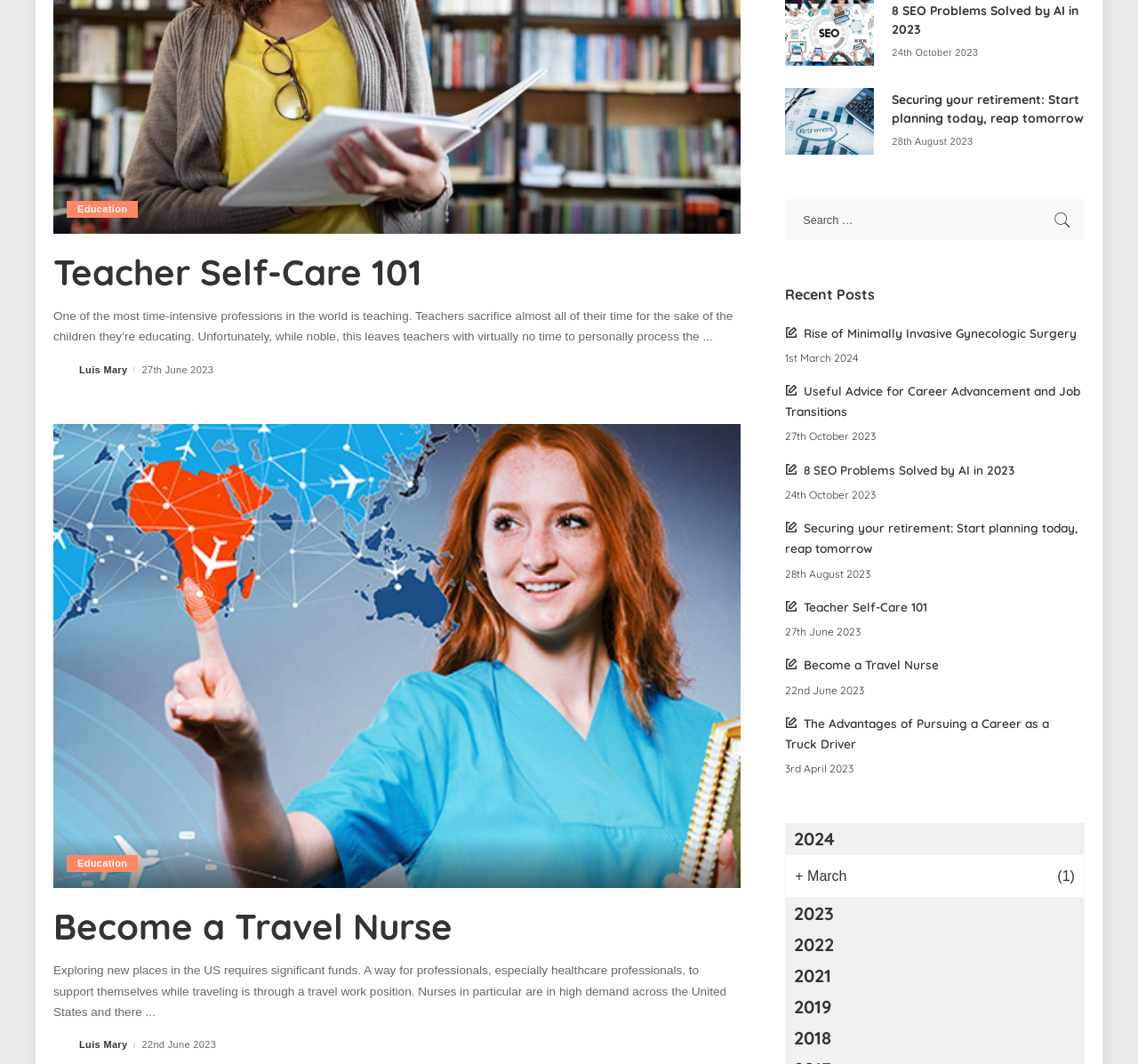Identify the bounding box for the element characterized by the following description: "Luis Mary".

[0.07, 0.343, 0.112, 0.352]